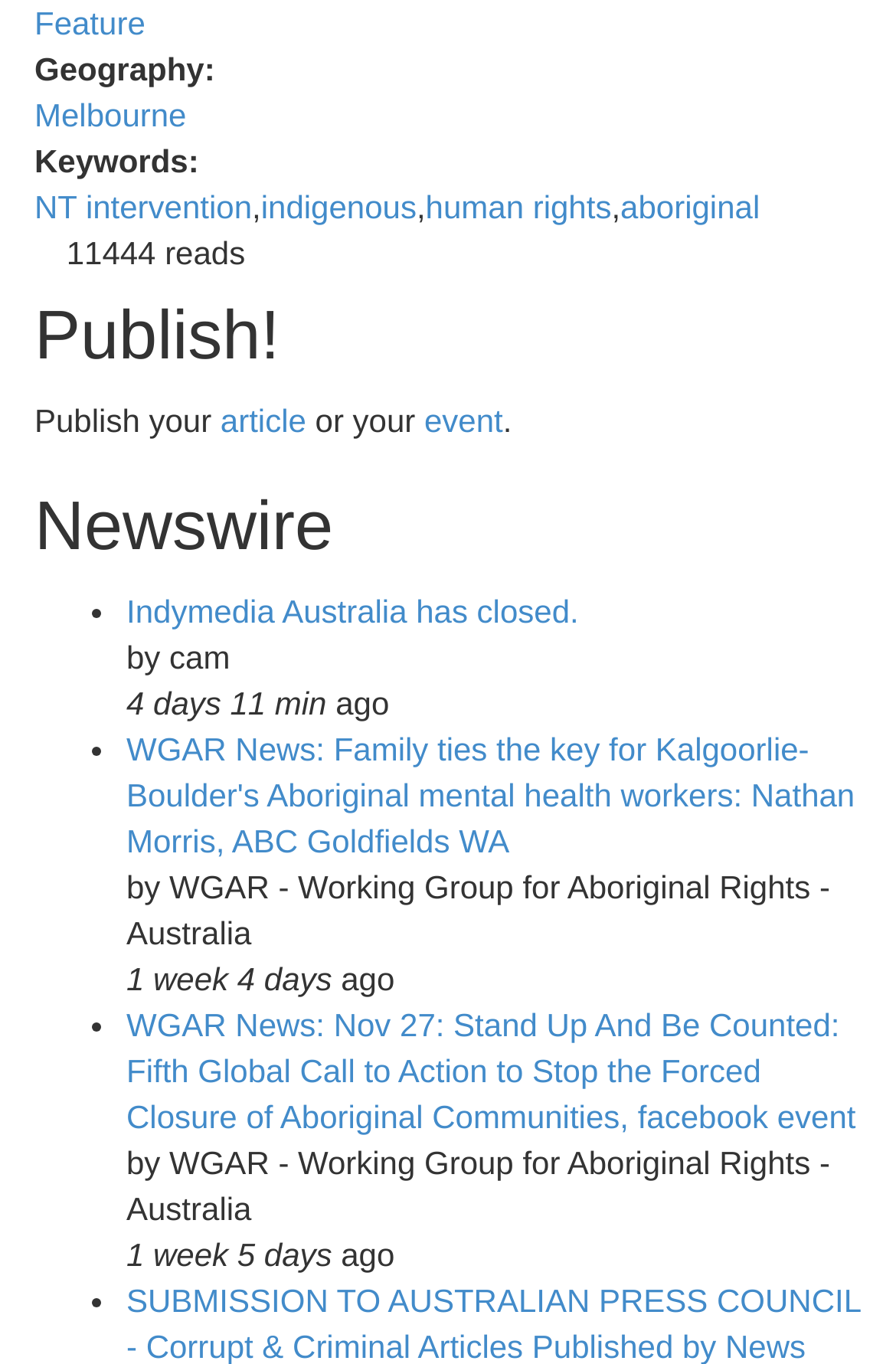Please determine the bounding box coordinates of the element to click on in order to accomplish the following task: "Click on the 'Indymedia Australia has closed.' link". Ensure the coordinates are four float numbers ranging from 0 to 1, i.e., [left, top, right, bottom].

[0.141, 0.434, 0.646, 0.461]